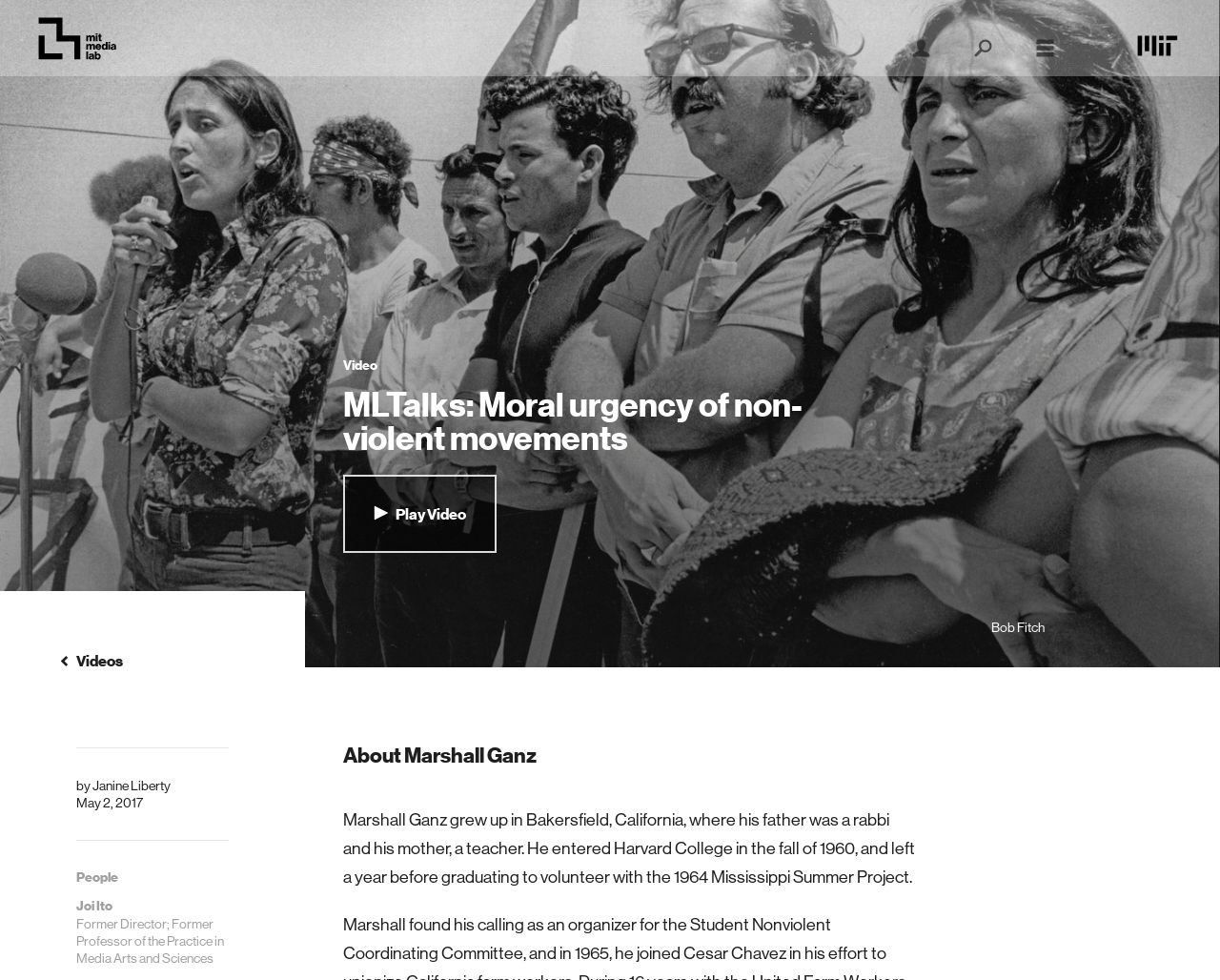Please determine and provide the text content of the webpage's heading.

MLTalks: Moral urgency of non-violent movements